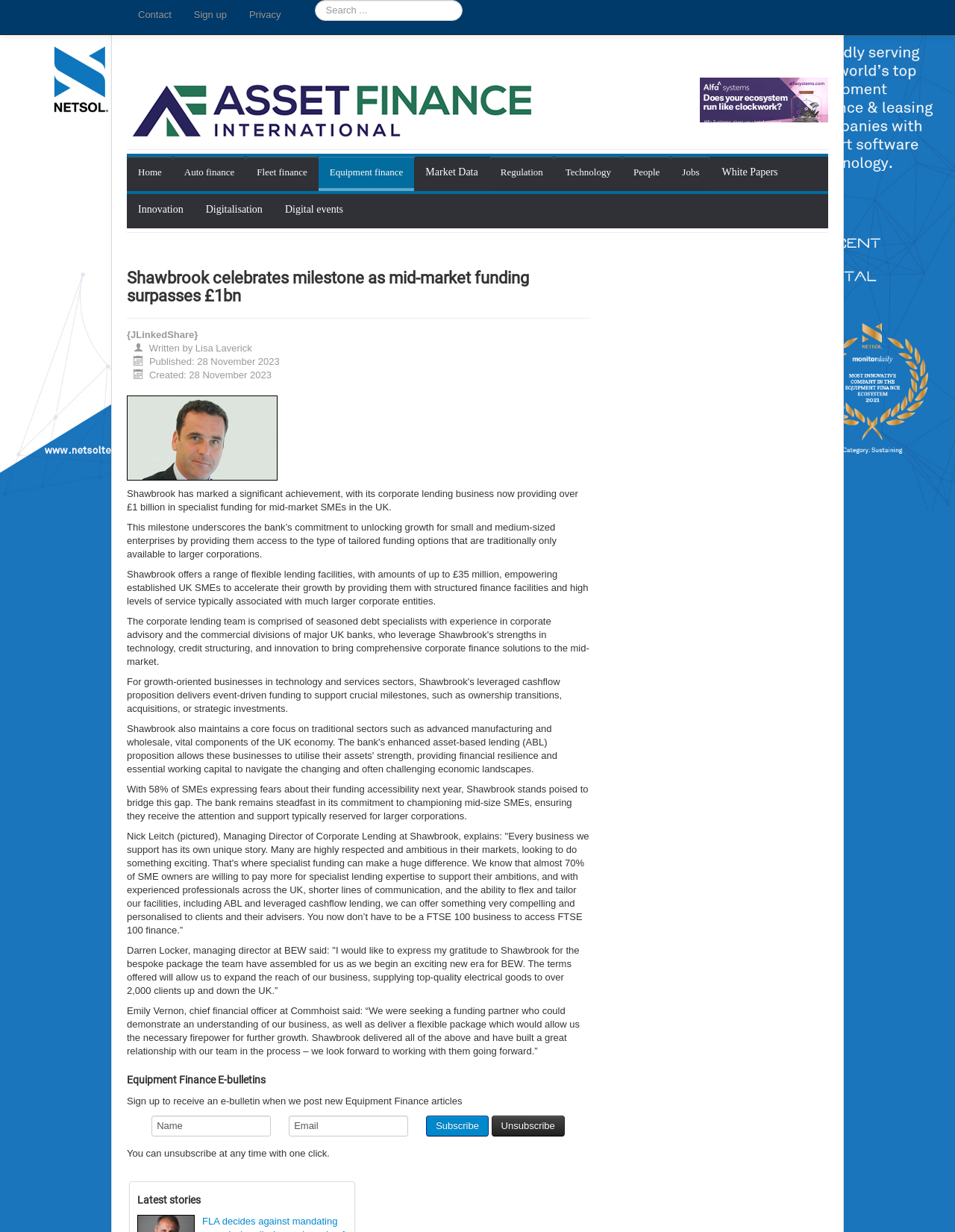Please identify the bounding box coordinates of the clickable element to fulfill the following instruction: "Subscribe to Equipment Finance E-bulletins". The coordinates should be four float numbers between 0 and 1, i.e., [left, top, right, bottom].

[0.158, 0.905, 0.592, 0.931]